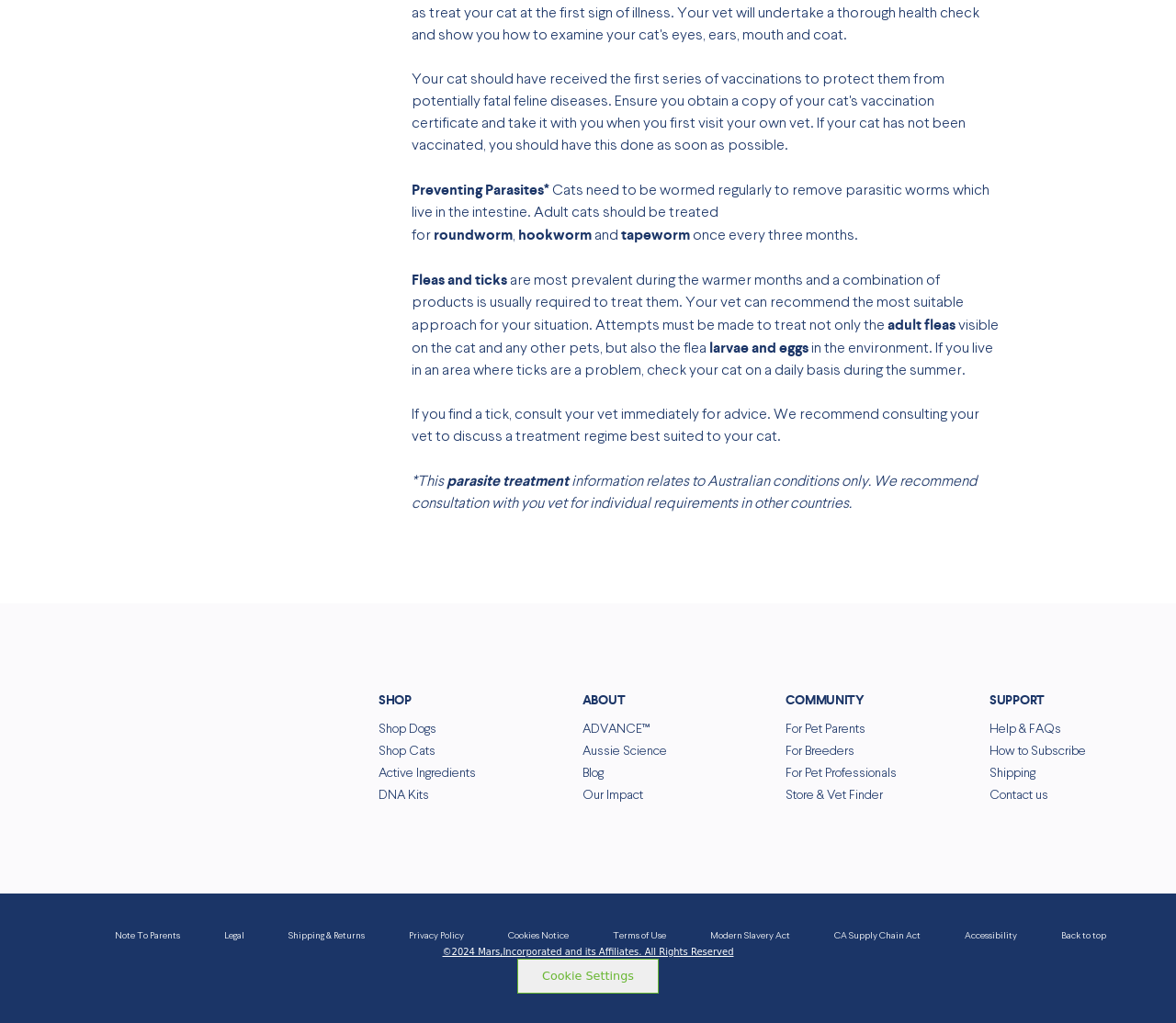Determine the bounding box coordinates of the region that needs to be clicked to achieve the task: "Click the 'SHOP' button".

[0.322, 0.676, 0.426, 0.701]